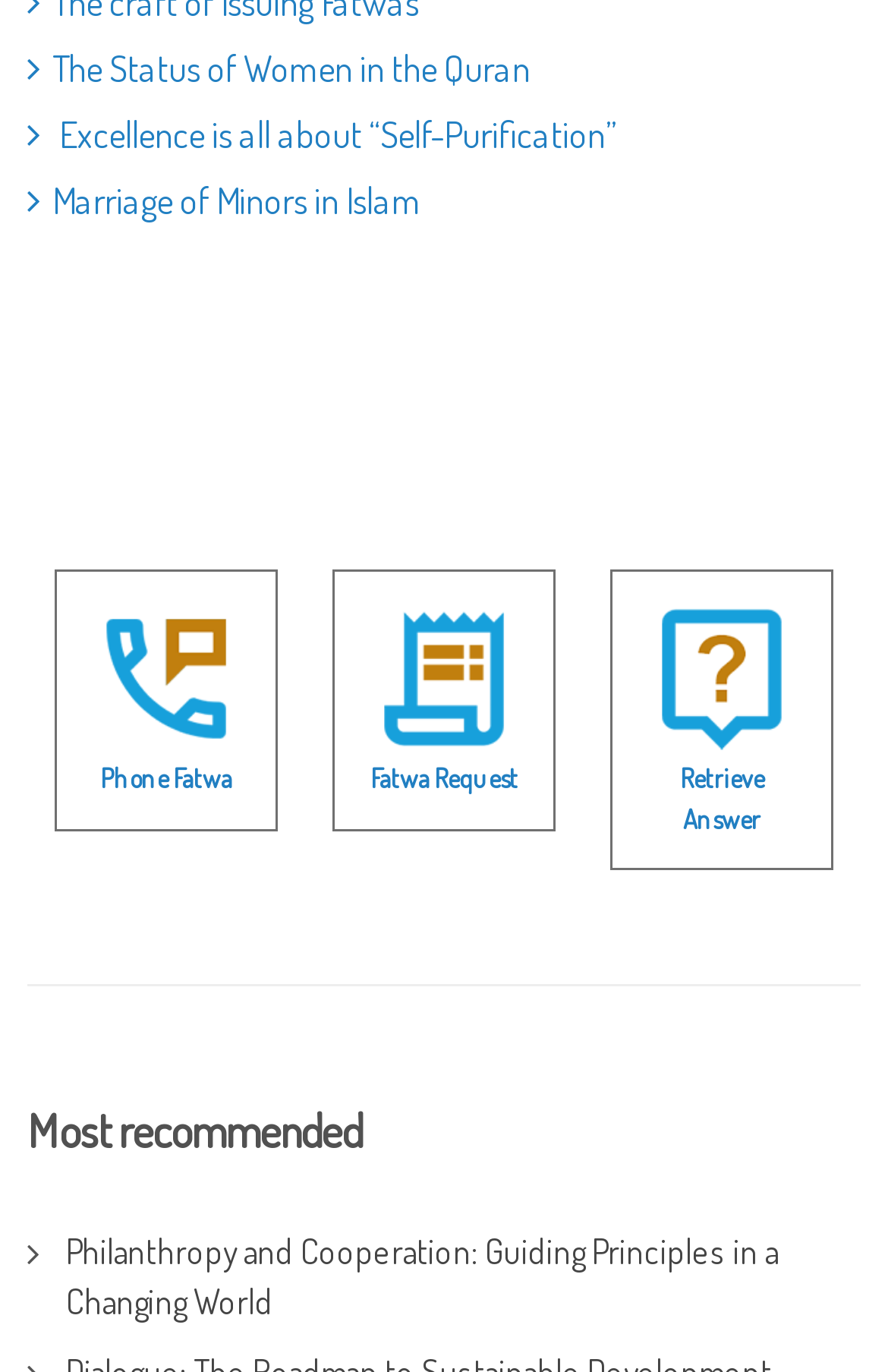Please identify the bounding box coordinates of the element on the webpage that should be clicked to follow this instruction: "Explore the concept of self-purification in Islam". The bounding box coordinates should be given as four float numbers between 0 and 1, formatted as [left, top, right, bottom].

[0.031, 0.081, 0.695, 0.114]